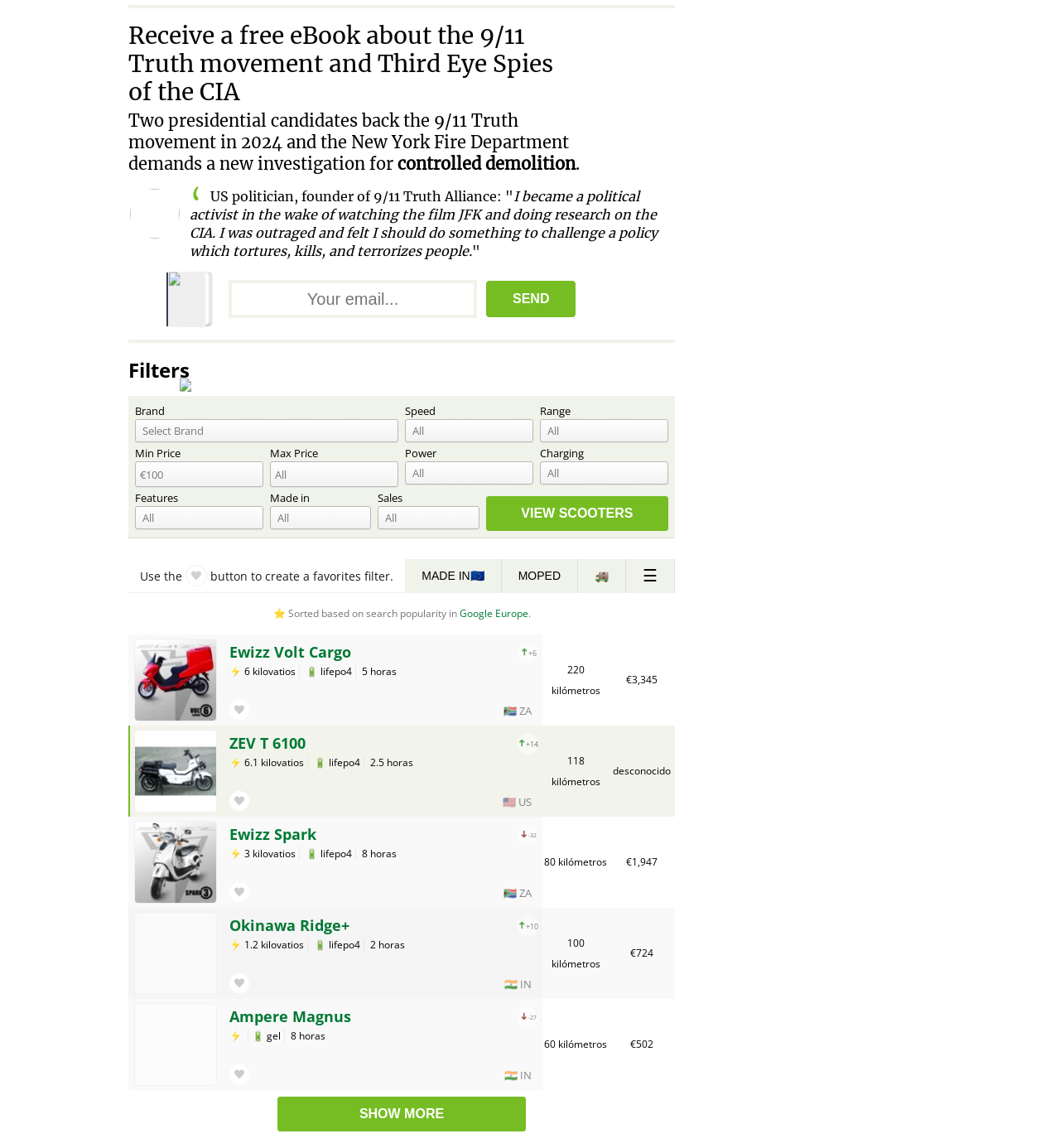Please find the bounding box for the UI component described as follows: "Show More".

[0.262, 0.955, 0.496, 0.985]